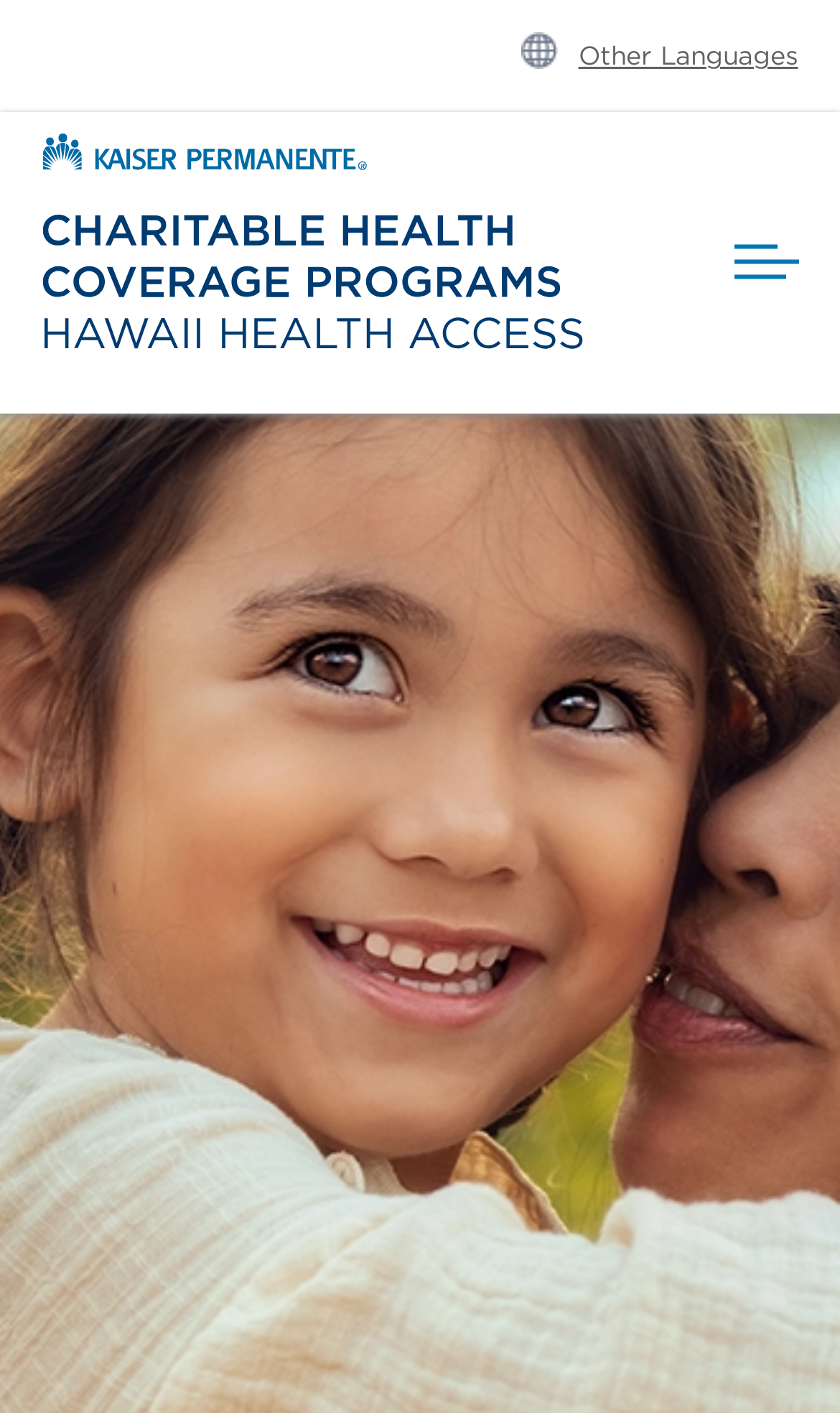Extract the main title from the webpage.

Learn about the Hawaii Health Access Program